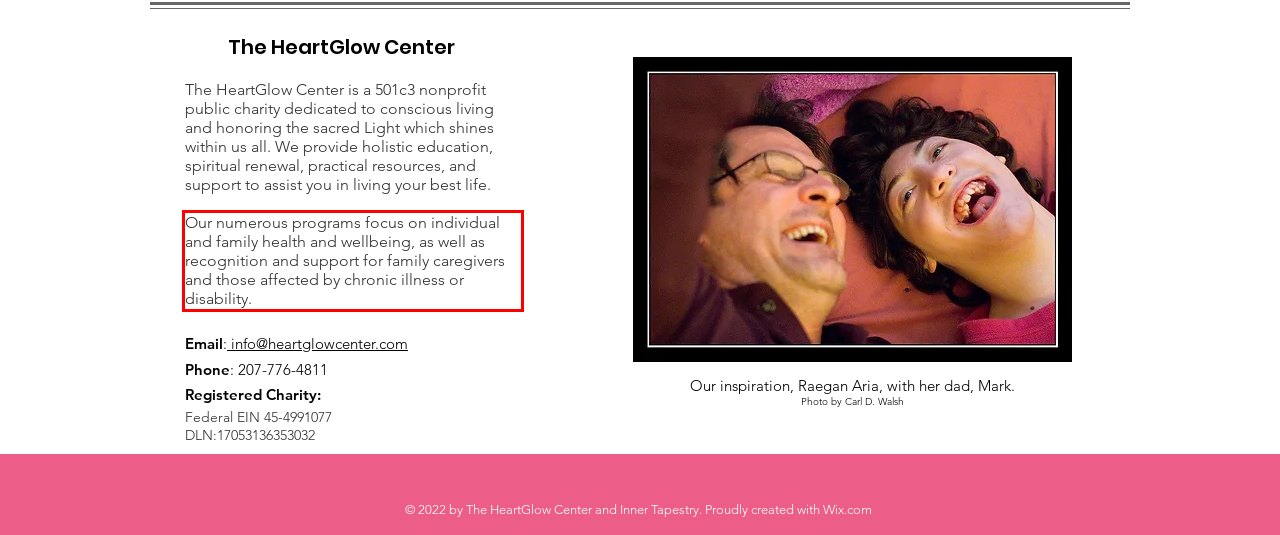Identify the red bounding box in the webpage screenshot and perform OCR to generate the text content enclosed.

Our numerous programs focus on individual and family health and wellbeing, as well as recognition and support for family caregivers and those affected by chronic illness or disability.